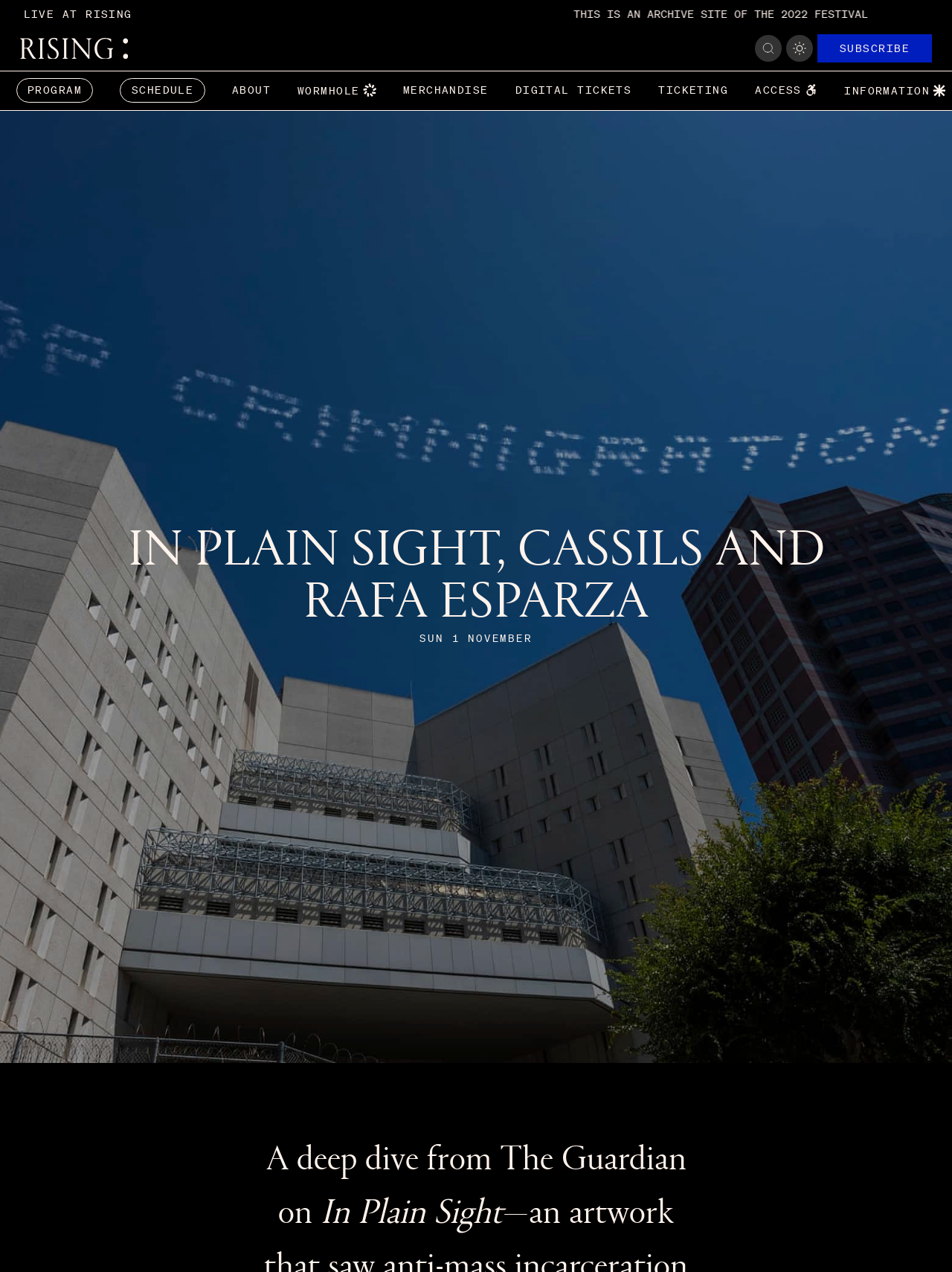Give a detailed explanation of the elements present on the webpage.

This webpage is about an artwork called "In Plain Sight" by Cassils and Rafa Esparza. At the top left, there is a heading "RISING: In Plain Sight, Cassils and rafa esparza". Below it, there are two lines of text, "LIVE AT RISING" and "THIS IS AN ARCHIVE SITE OF THE 2022 FESTIVAL", which are centered at the top of the page.

On the top right, there are several links and buttons, including "RISING" with an image, a "Search" button with an image, a "Light/dark mode" button with an image, a "SUBSCRIBE" link, and several other links such as "PROGRAM", "SCHEDULE", "ABOUT", "WORMHOLE", "MERCHANDISE", "DIGITAL TICKETS", "TICKETING", "ACCESS Wheelchair" with an image, and "INFORMATION" with an image. These links and buttons are arranged horizontally.

Below the top section, there is a large image that spans the entire width of the page. Underneath the image, there is a heading "IN PLAIN SIGHT, CASSILS AND RAFA ESPARZA" that takes up most of the page width. Below the heading, there is a date "SUN 1 NOVEMBER" and a paragraph of text that describes the artwork, which includes a deep dive from The Guardian on "In Plain Sight".